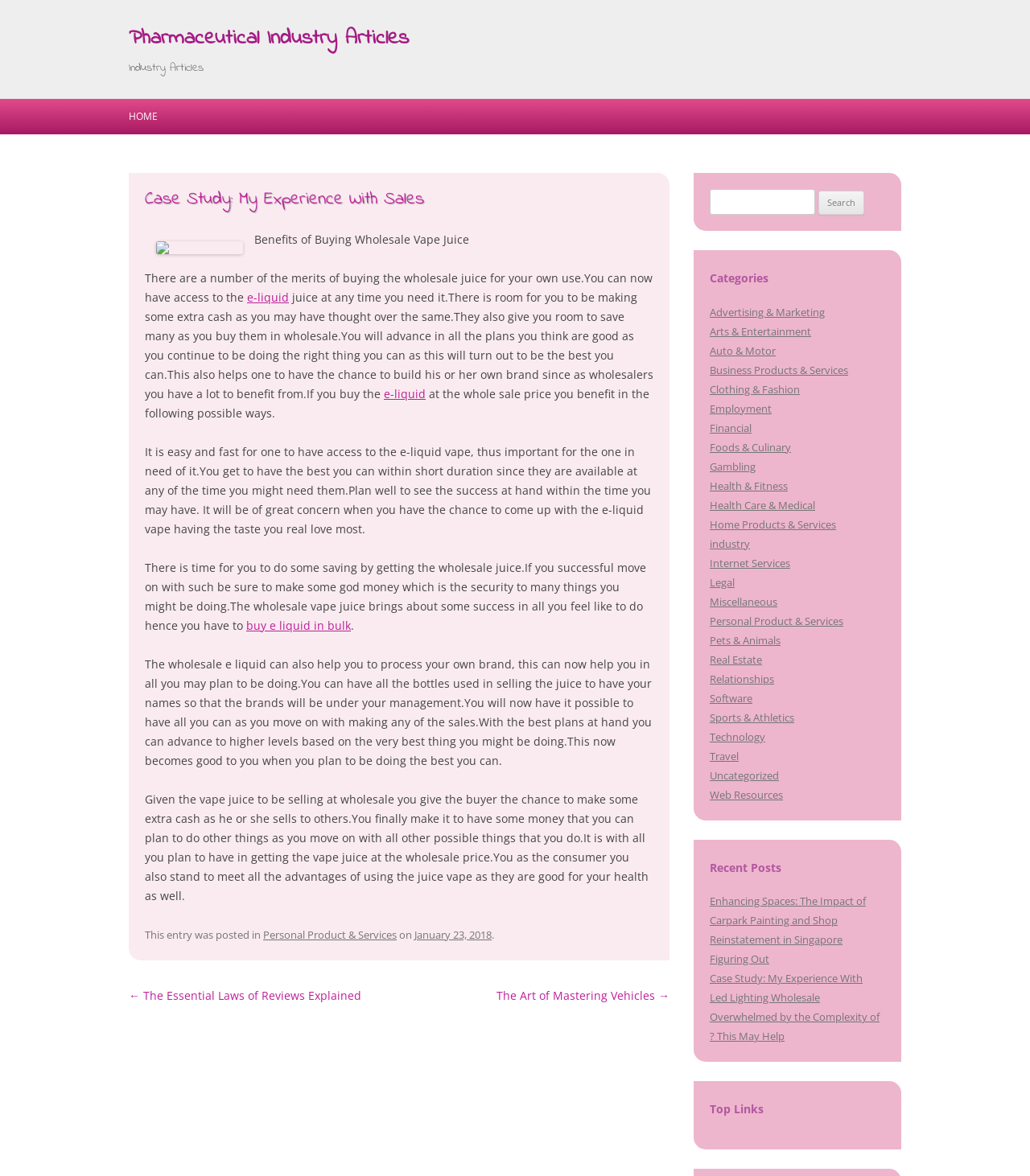Could you provide the bounding box coordinates for the portion of the screen to click to complete this instruction: "Go to the 'Personal Product & Services' category"?

[0.255, 0.788, 0.385, 0.801]